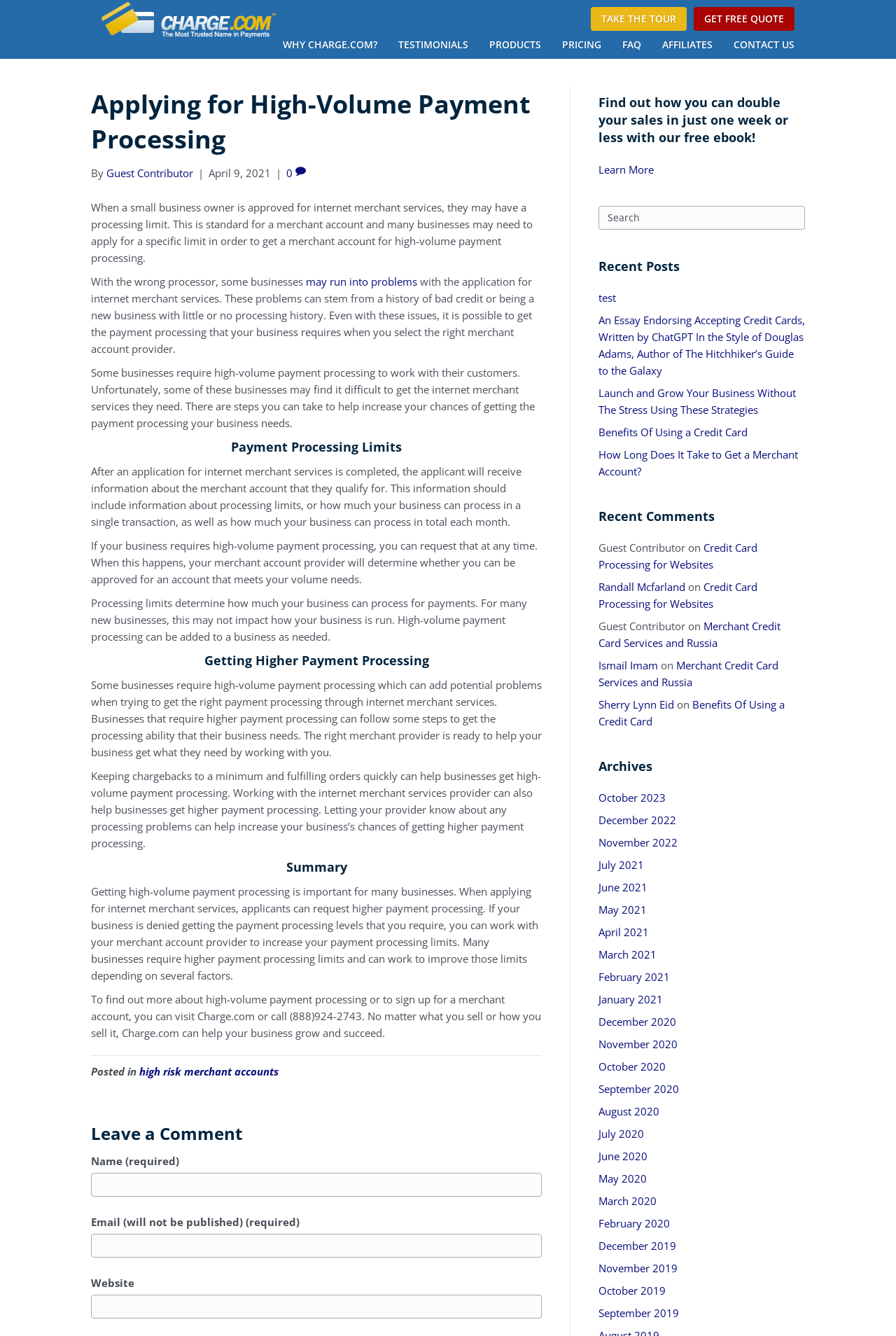What is required to leave a comment on the article?
Refer to the image and provide a one-word or short phrase answer.

Name and email